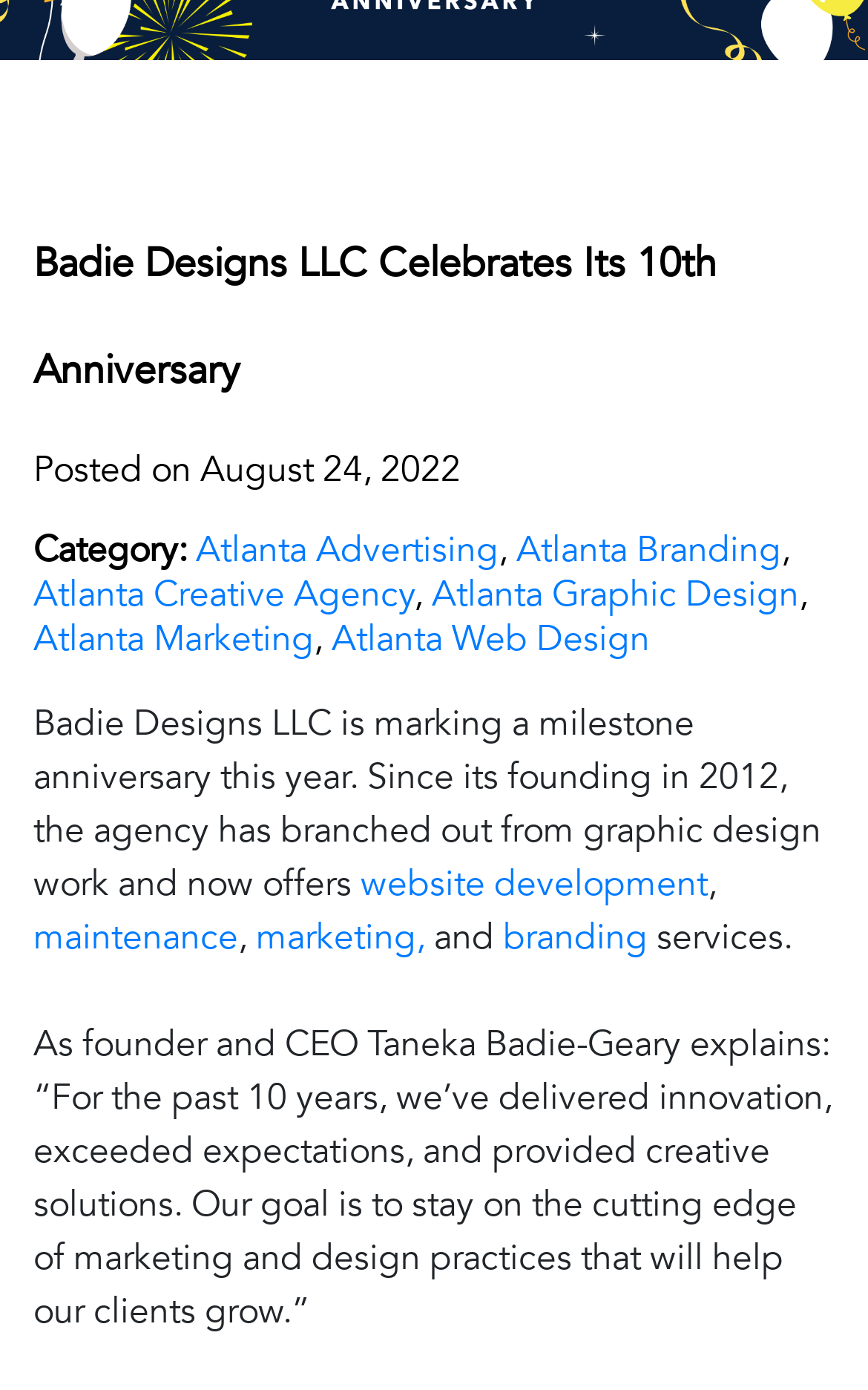Given the description of a UI element: "Atlanta Graphic Design", identify the bounding box coordinates of the matching element in the webpage screenshot.

[0.497, 0.41, 0.921, 0.445]